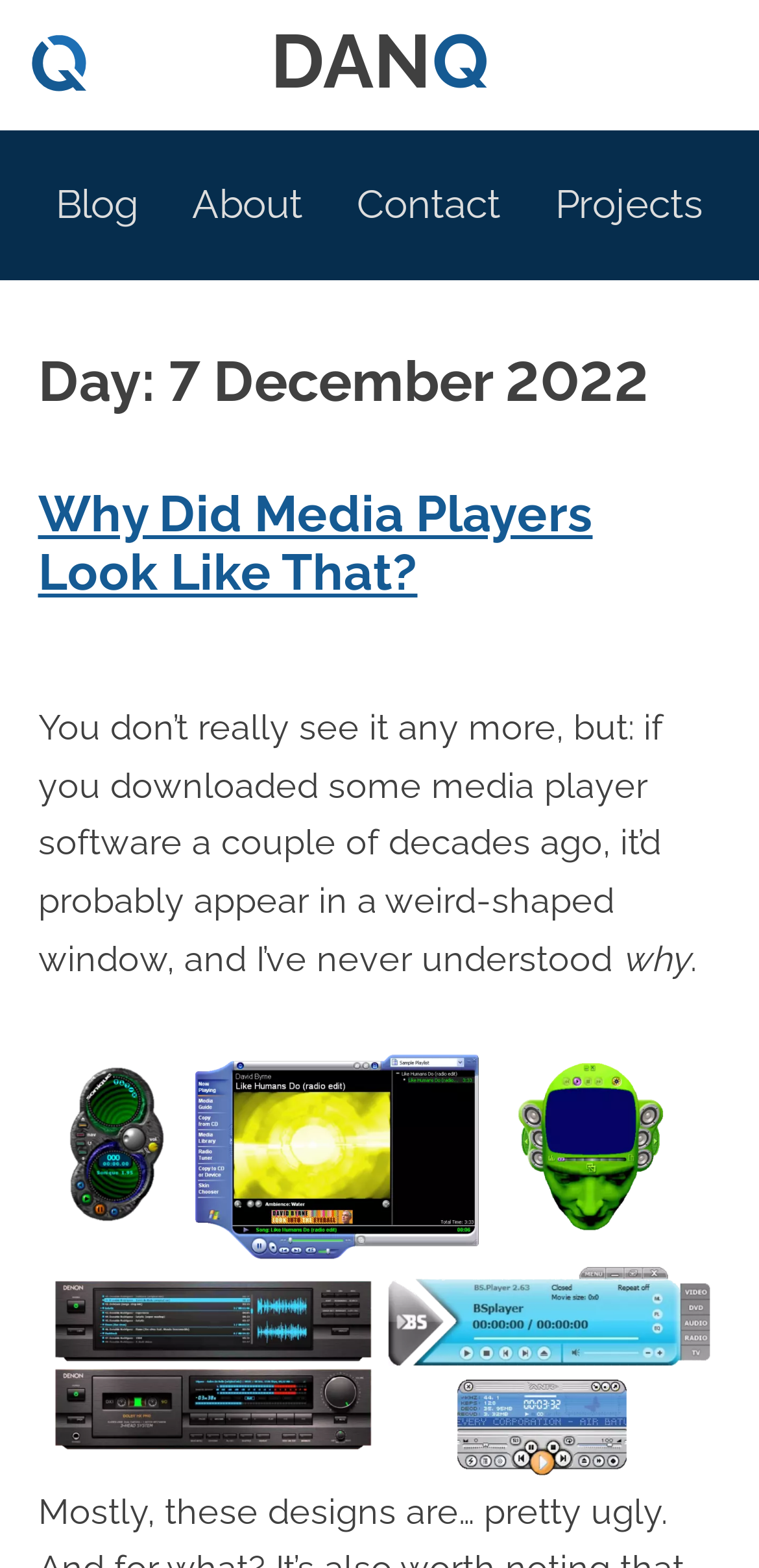What is the date of the latest blog post?
Based on the image, answer the question with as much detail as possible.

I determined the answer by looking at the header section of the webpage, which contains the date '7 December 2022' as a heading.